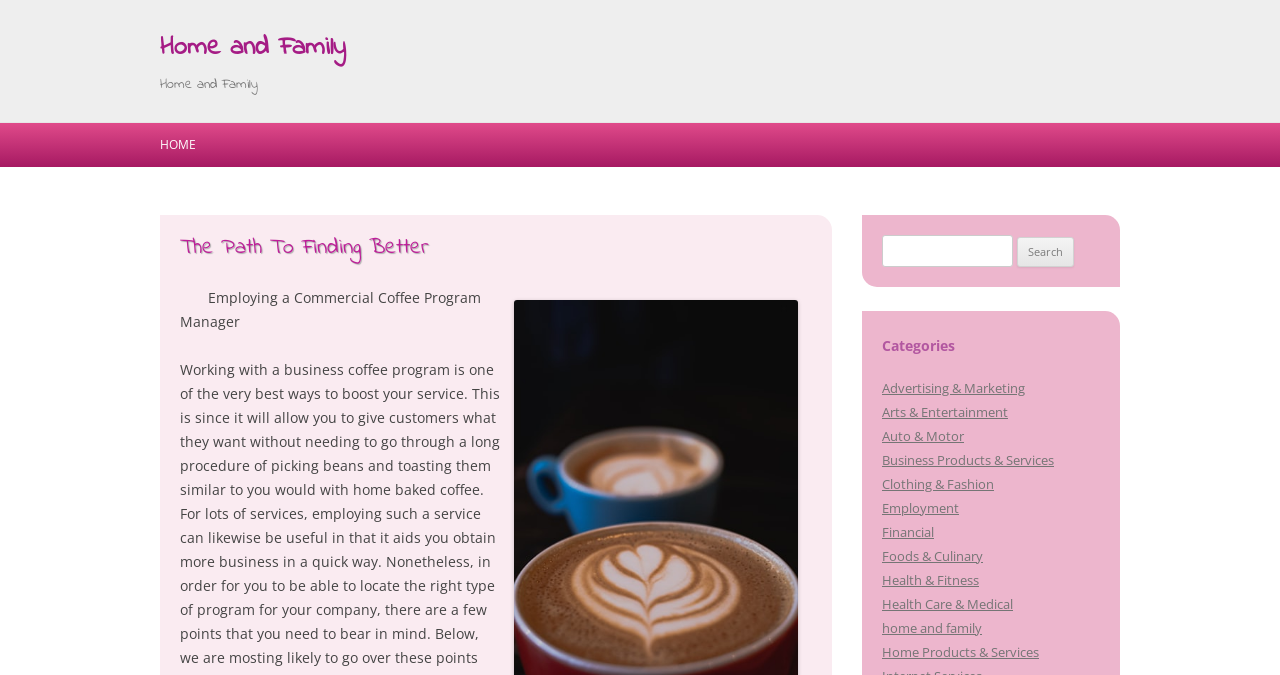Bounding box coordinates should be in the format (top-left x, top-left y, bottom-right x, bottom-right y) and all values should be floating point numbers between 0 and 1. Determine the bounding box coordinate for the UI element described as: Home Products & Services

[0.689, 0.952, 0.812, 0.979]